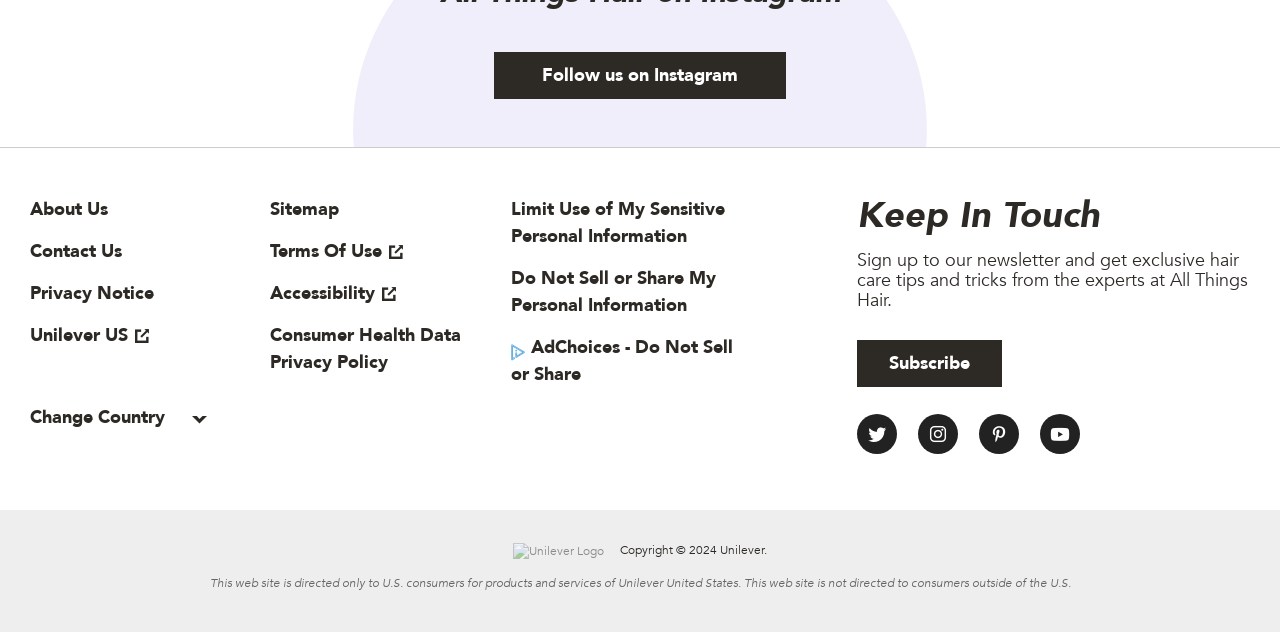What is the purpose of the newsletter?
Based on the visual details in the image, please answer the question thoroughly.

I found the heading 'Newsletter' and the static text 'Sign up to our newsletter and get exclusive hair care tips and tricks from the experts at All Things Hair.' which suggests that the purpose of the newsletter is to provide exclusive hair care tips.